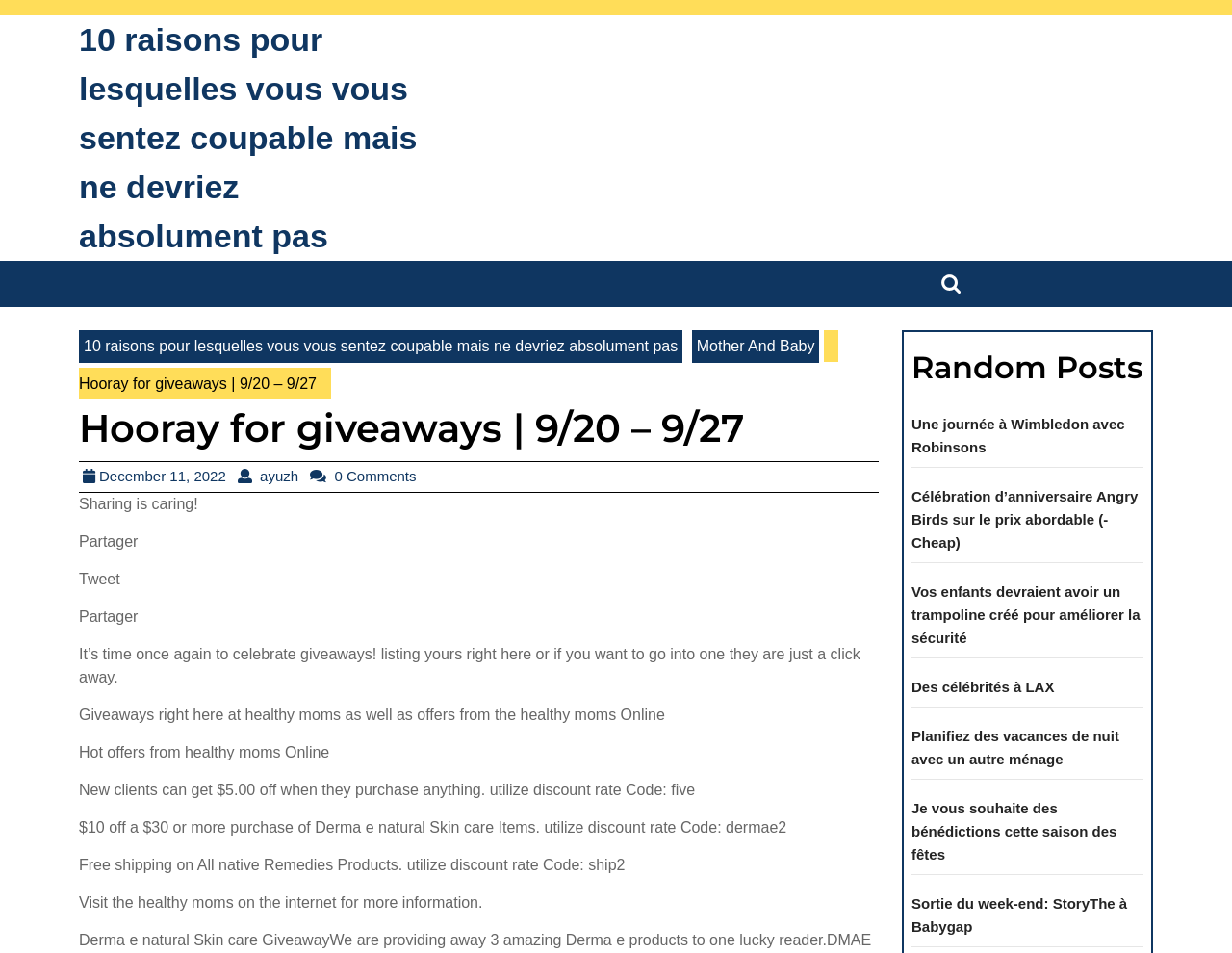Use a single word or phrase to answer this question: 
How many links are there on the webpage?

15